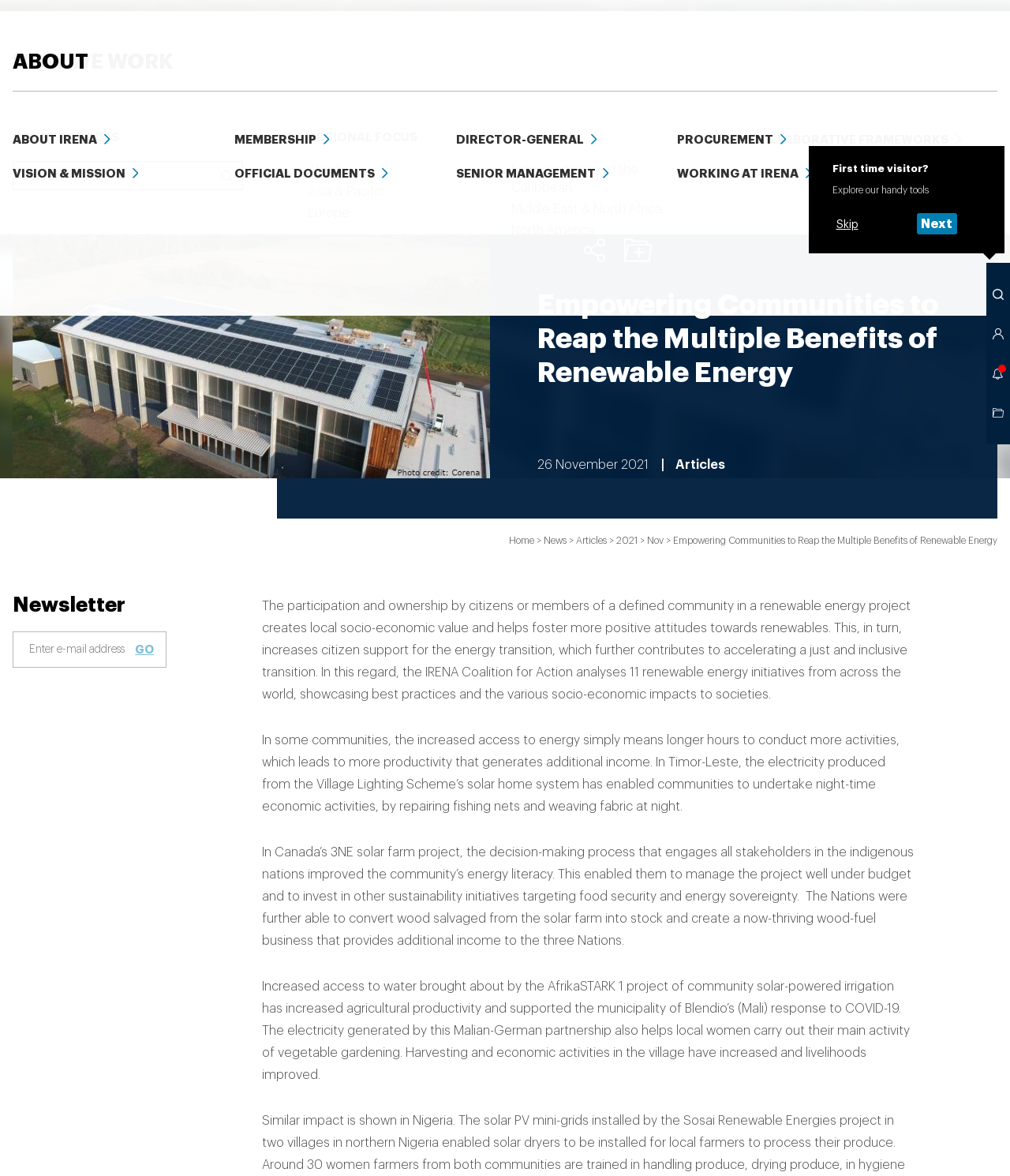Offer a thorough description of the webpage.

This webpage is about empowering communities to reap the benefits of renewable energy. At the top, there is a header with a title "Empowering Communities to Reap the Multiple Benefits of Renewable Energy" and a navigation path with links to "Home", "News", "Articles", and "2021". Below the header, there are several buttons and links, including "ENERGY TRANSITION", "HOW WE WORK", "NEWS", "PUBLICATIONS", "EDUCATION", "DATA", and "EVENTS", which are aligned horizontally across the top of the page.

On the right side of the page, there is a section with a "First time visitor?" message, followed by a "Skip" and "Next" button, and a search bar. Below this section, there are several buttons, including "Access IRENA platforms", "Your notifications", and "Go to clipboard".

The main content of the page is divided into several sections. The first section has a heading "Newsletter" and a textbox to subscribe to a newsletter, along with a "GO" button. Below this, there is a long paragraph of text that explains the benefits of renewable energy projects, including increased citizen support for the energy transition and socio-economic value.

The next section has three paragraphs of text, each describing a different renewable energy initiative from around the world. The first paragraph describes a project in Timor-Leste, where access to energy has led to increased productivity and income. The second paragraph describes a project in Canada, where the decision-making process has improved energy literacy and led to investments in sustainability initiatives. The third paragraph describes a project in Mali, where access to water has increased agricultural productivity and supported the response to COVID-19.

Throughout the page, there are several buttons and links, including social media sharing buttons and a clipboard button. The overall layout is organized and easy to navigate, with clear headings and concise text.